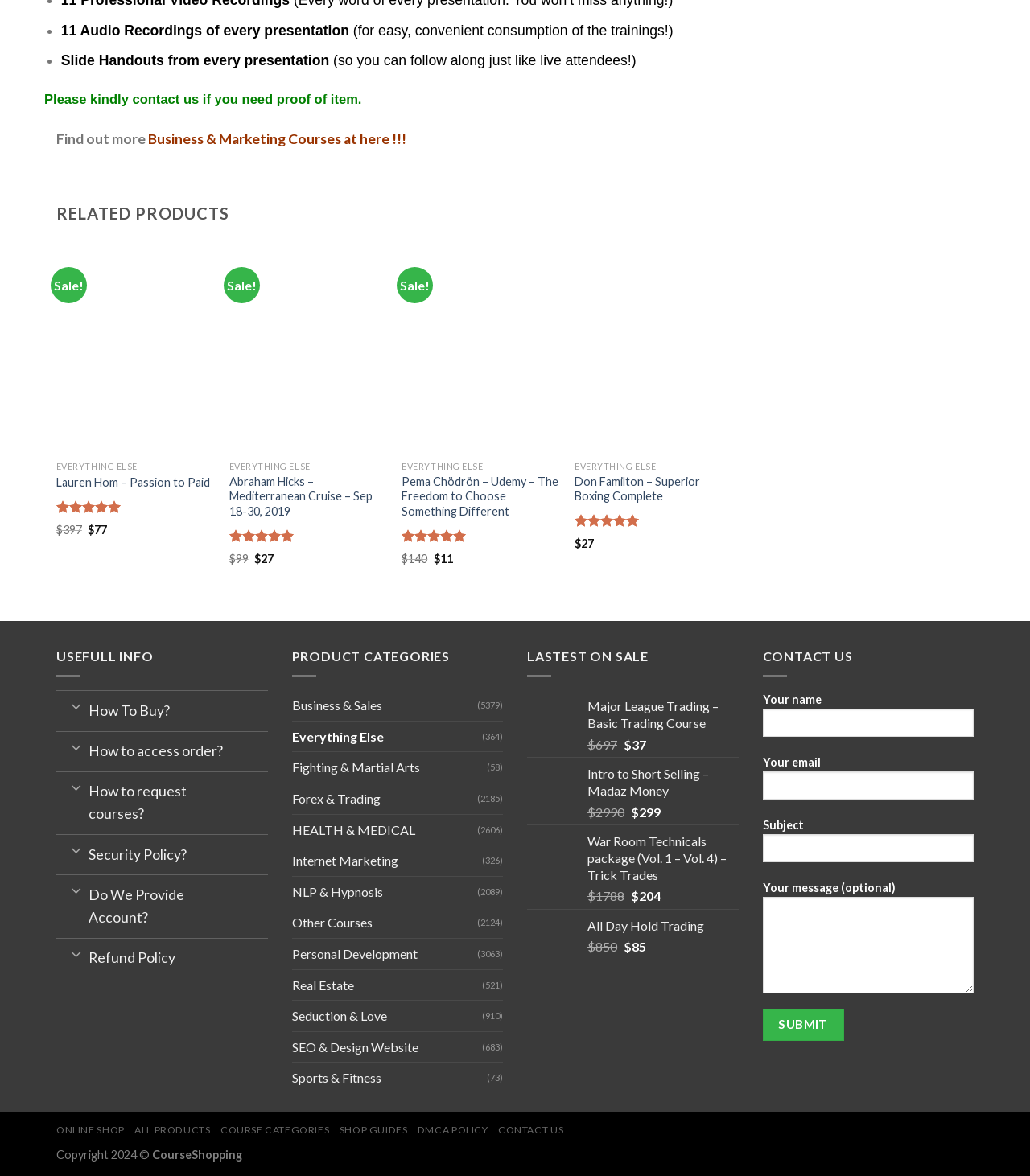Based on the element description "parent_node: Security Policy? aria-label="Toggle"", predict the bounding box coordinates of the UI element.

[0.059, 0.714, 0.089, 0.731]